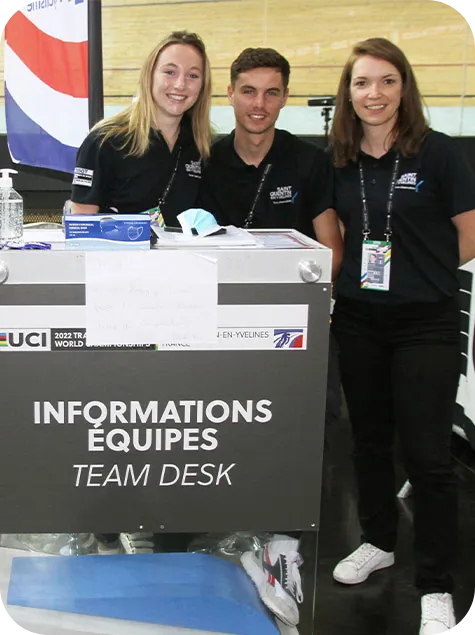Provide your answer in a single word or phrase: 
What are the individuals wearing?

Black polo shirts